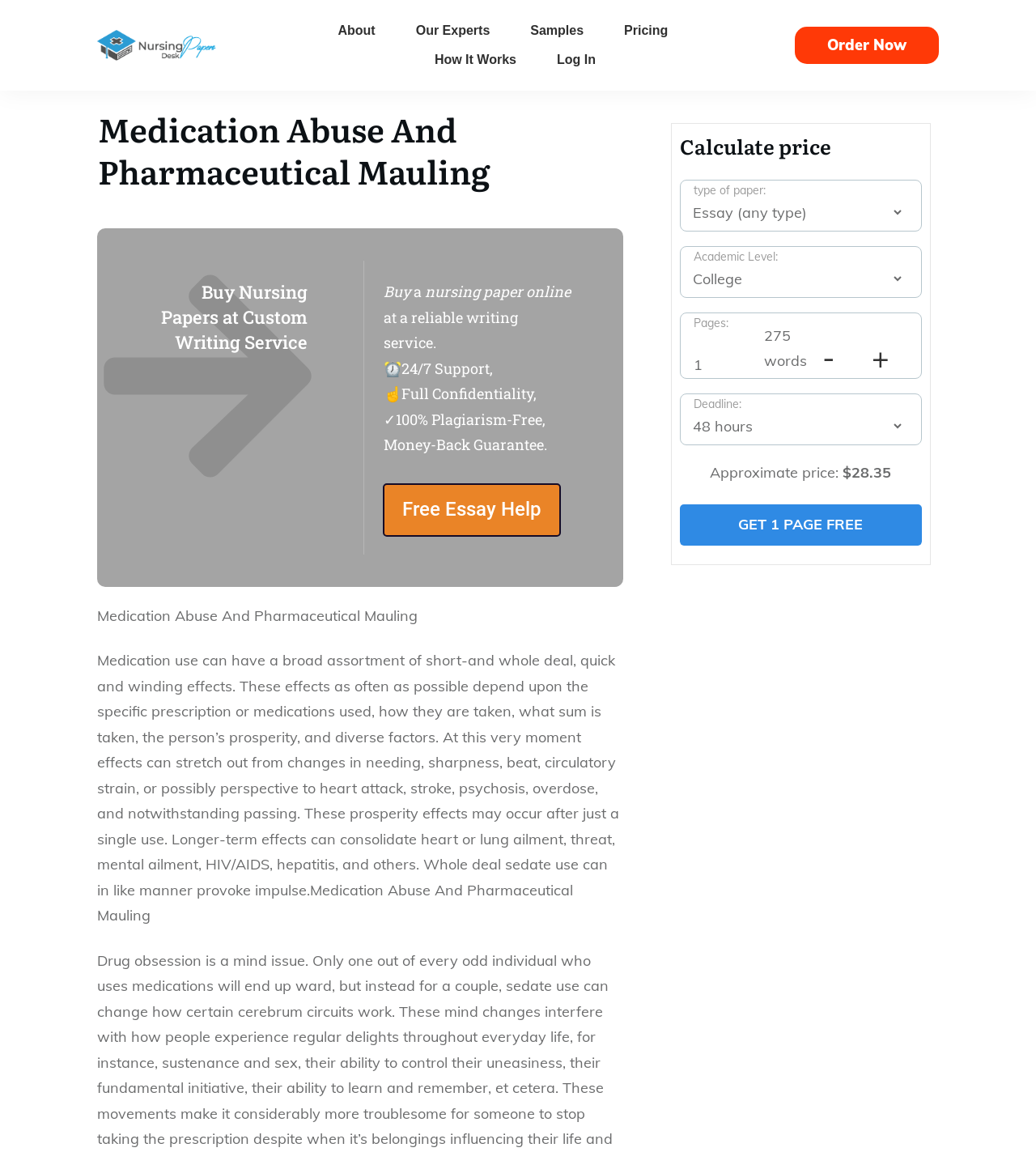Respond to the question below with a single word or phrase: What is the effect of medication abuse?

Heart attack, stroke